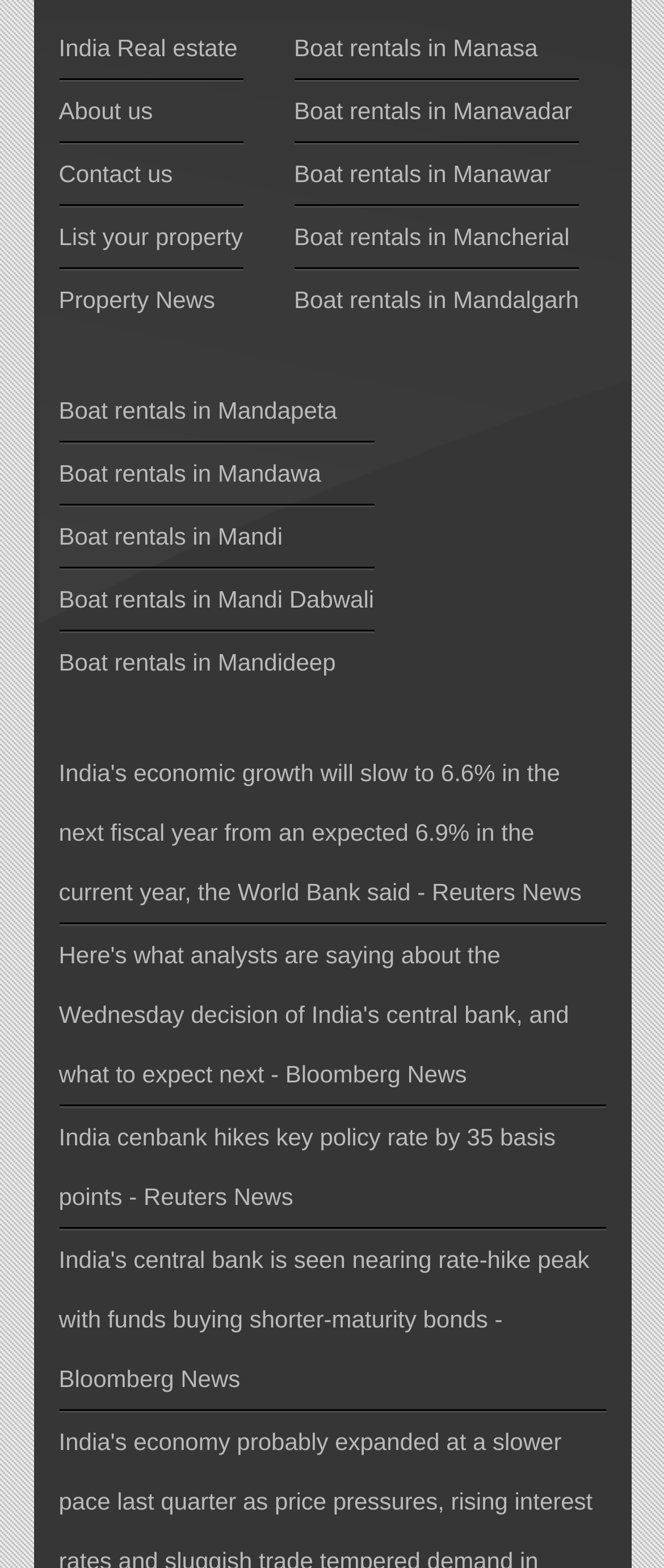How many links are there on the webpage?
Look at the image and answer the question with a single word or phrase.

20